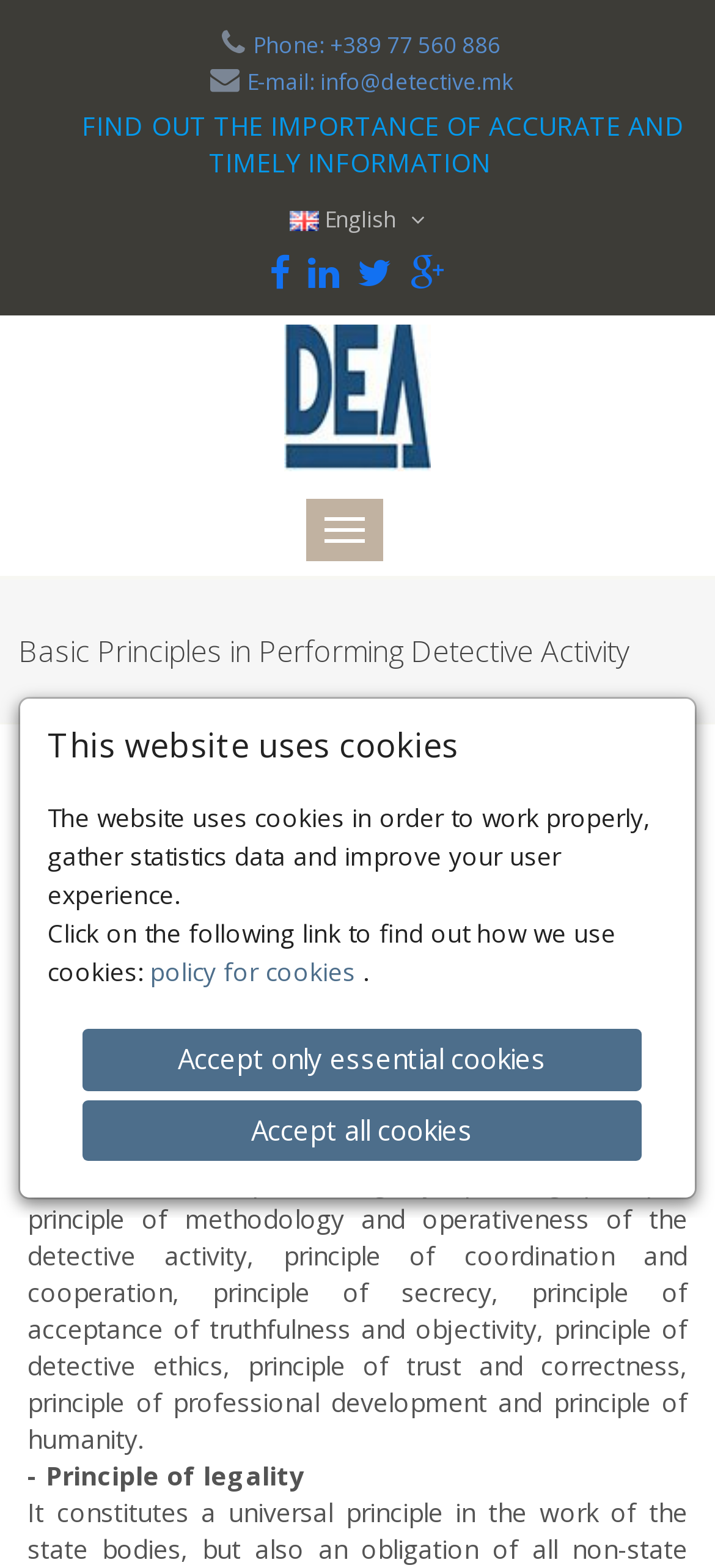Extract the bounding box coordinates of the UI element described by: "Phone: +389 77 560 886". The coordinates should include four float numbers ranging from 0 to 1, e.g., [left, top, right, bottom].

[0.3, 0.019, 0.7, 0.039]